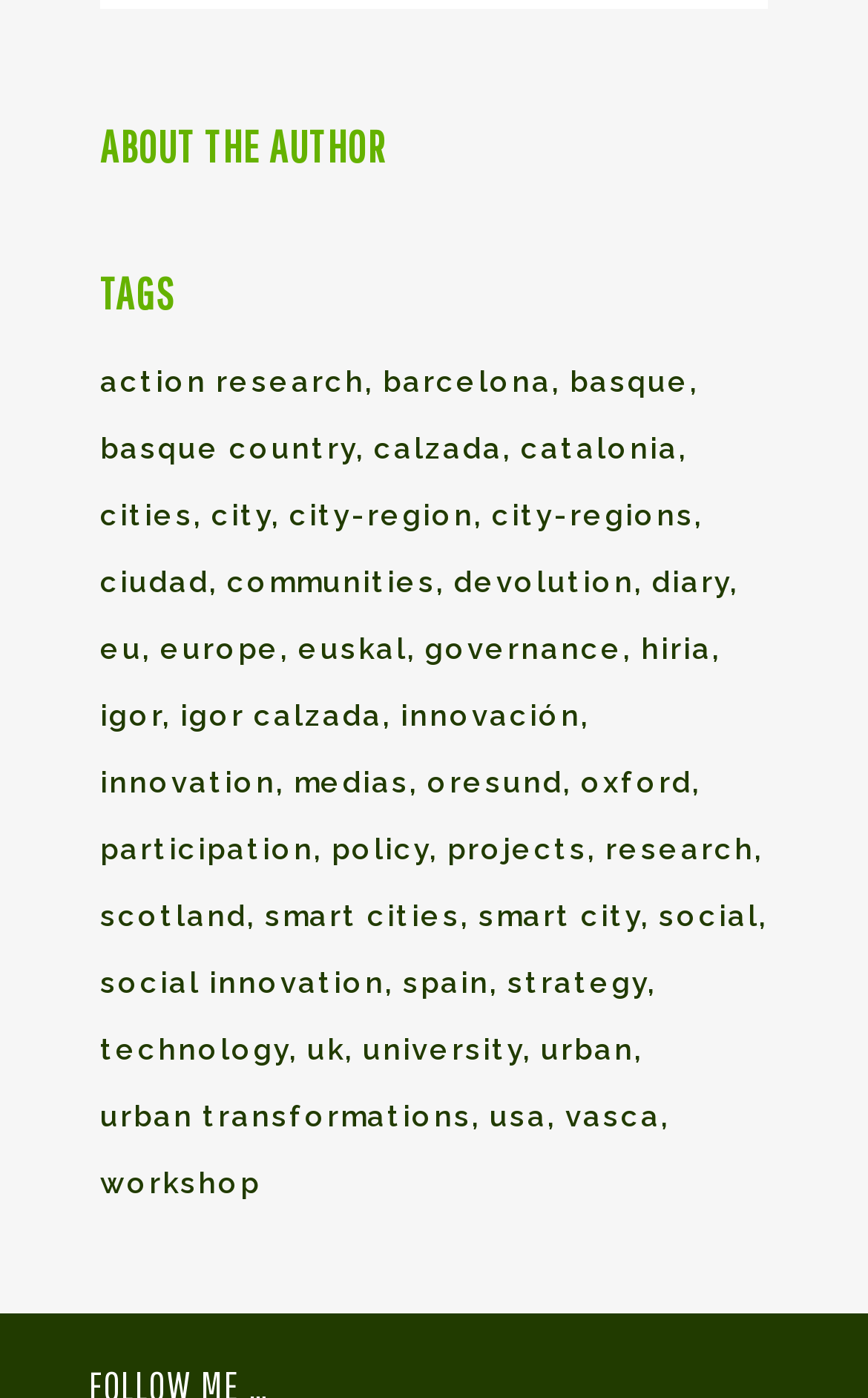Use one word or a short phrase to answer the question provided: 
What is the main topic of the webpage?

Author's work